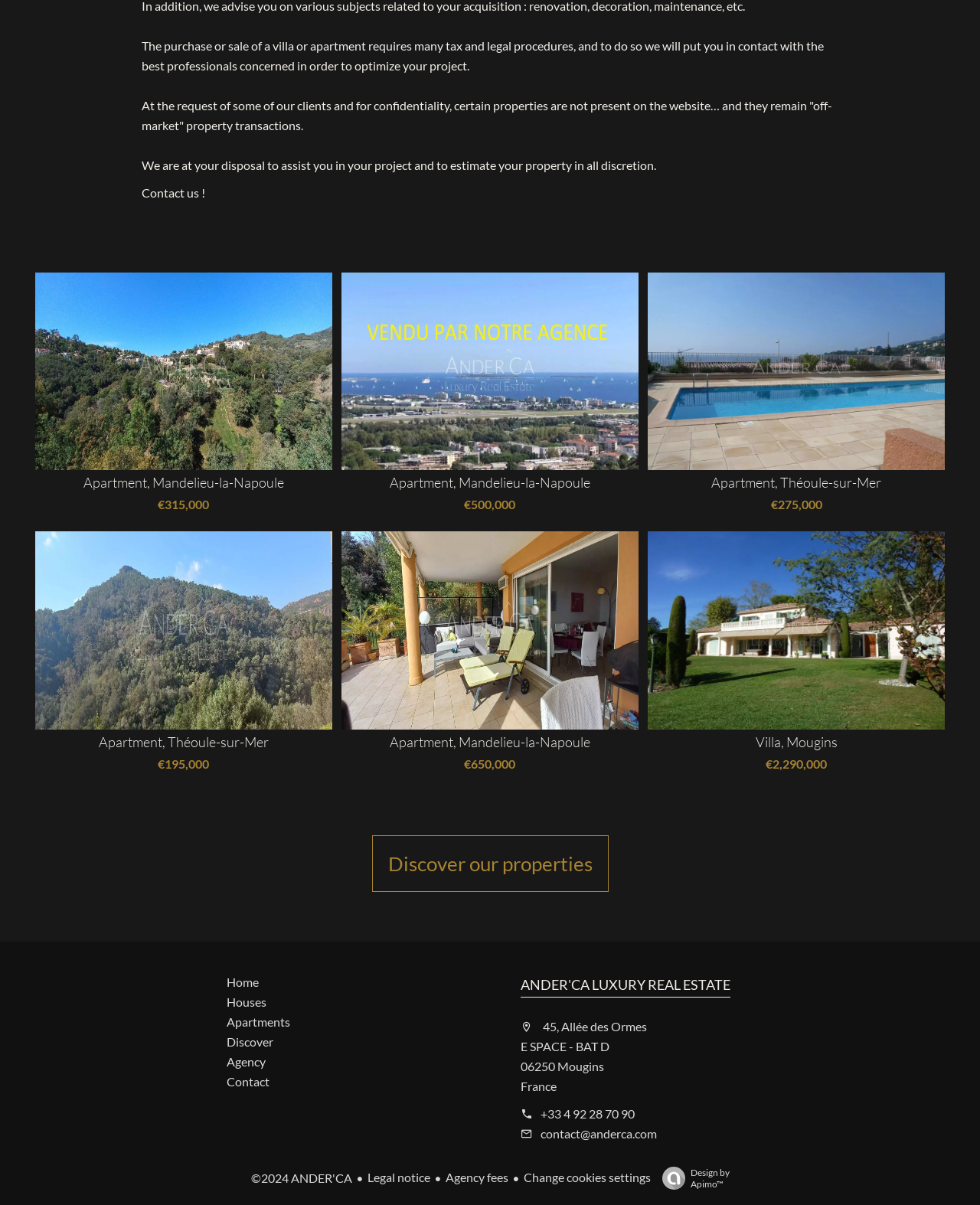What is the purpose of this website?
Please respond to the question with a detailed and informative answer.

Based on the content of the webpage, it appears to be a real estate website that provides information about properties for sale, including apartments and villas. The website also offers contact information and a way to discover more properties.